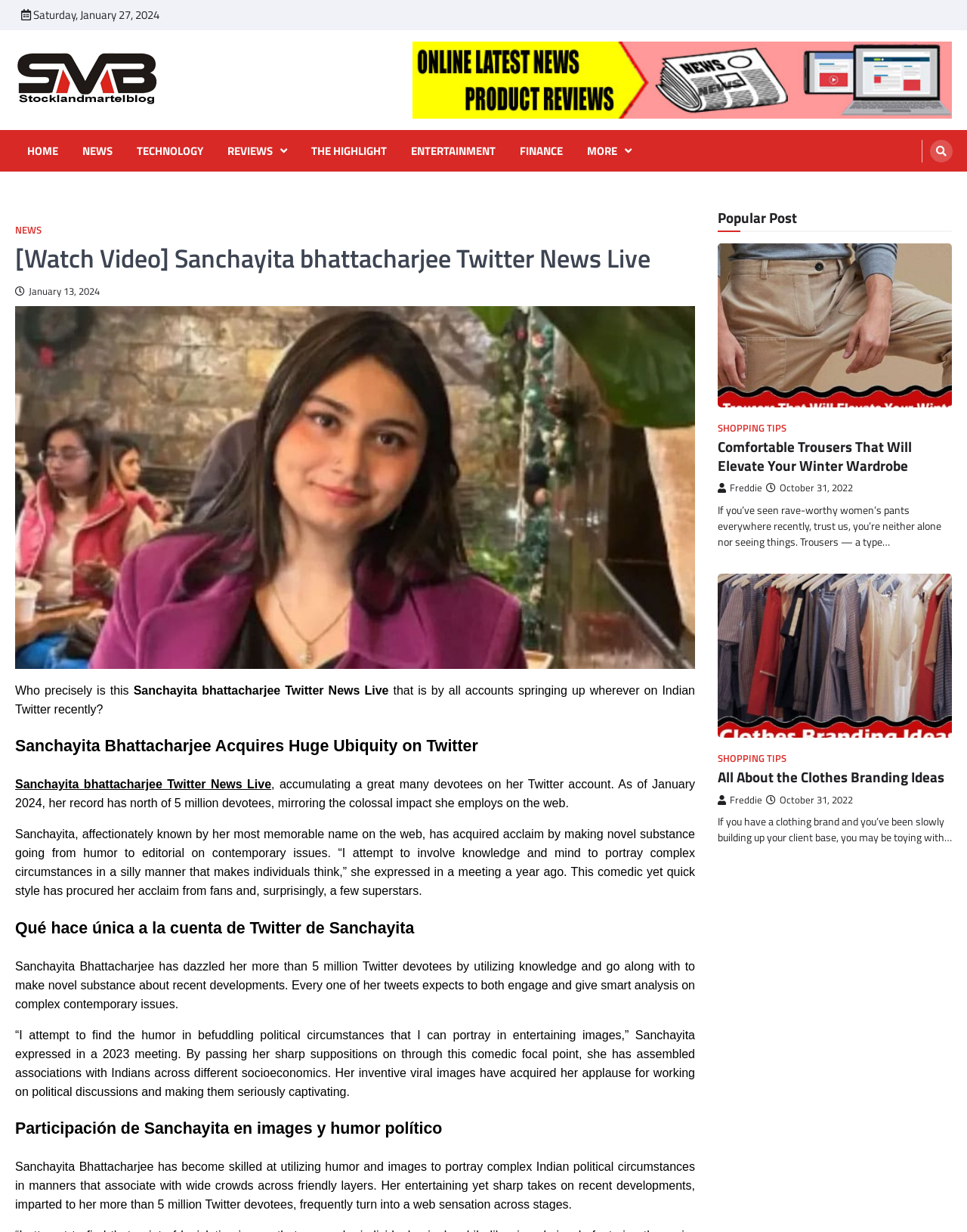Provide the bounding box coordinates for the area that should be clicked to complete the instruction: "Check the popular post about Comfortable Trousers That Will Elevate Your Winter Wardrobe".

[0.742, 0.198, 0.984, 0.331]